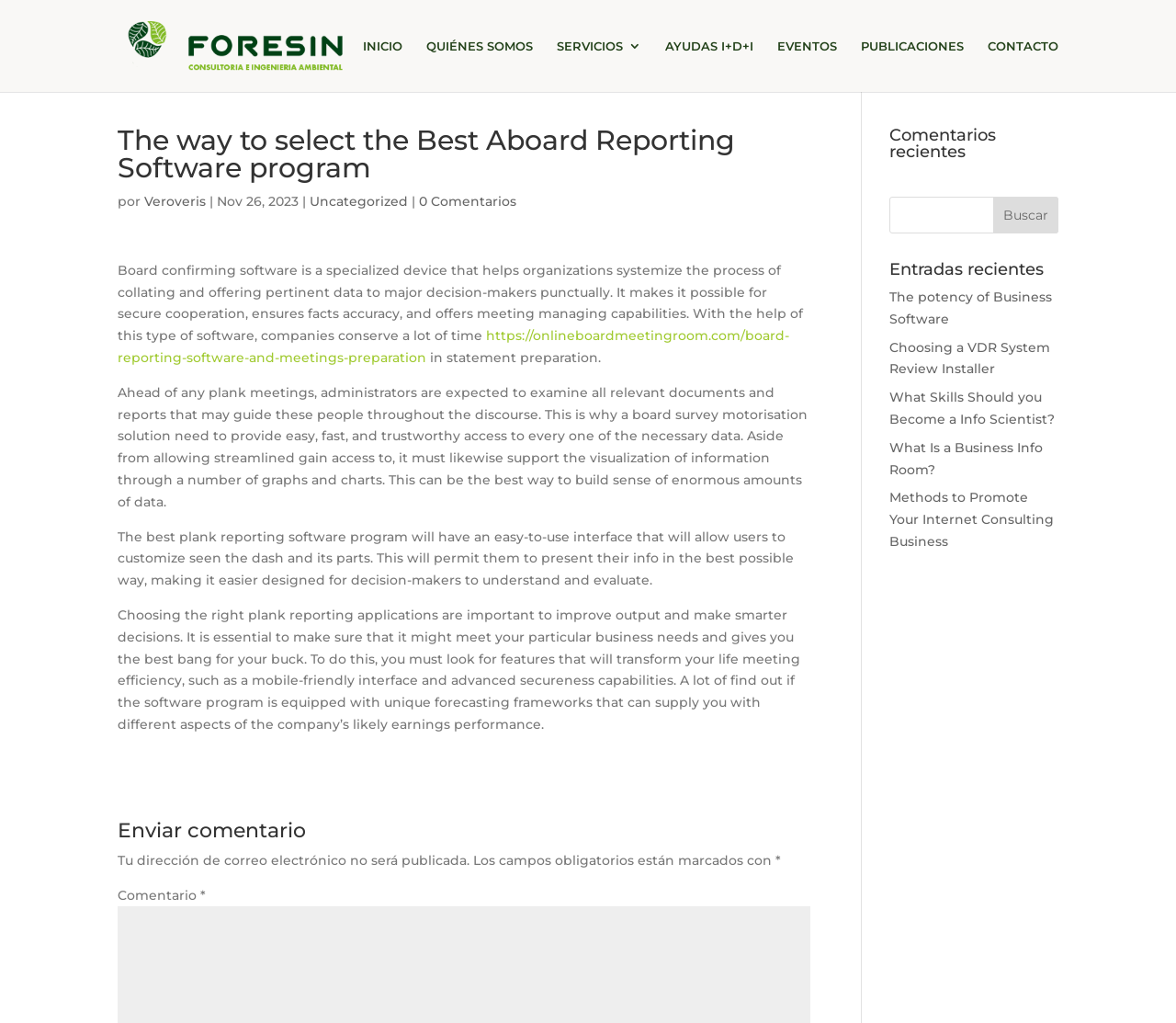Using the information in the image, could you please answer the following question in detail:
What is the main topic of this webpage?

Based on the webpage content, it appears that the main topic is about selecting the best board reporting software, its features, and its importance in organizations.